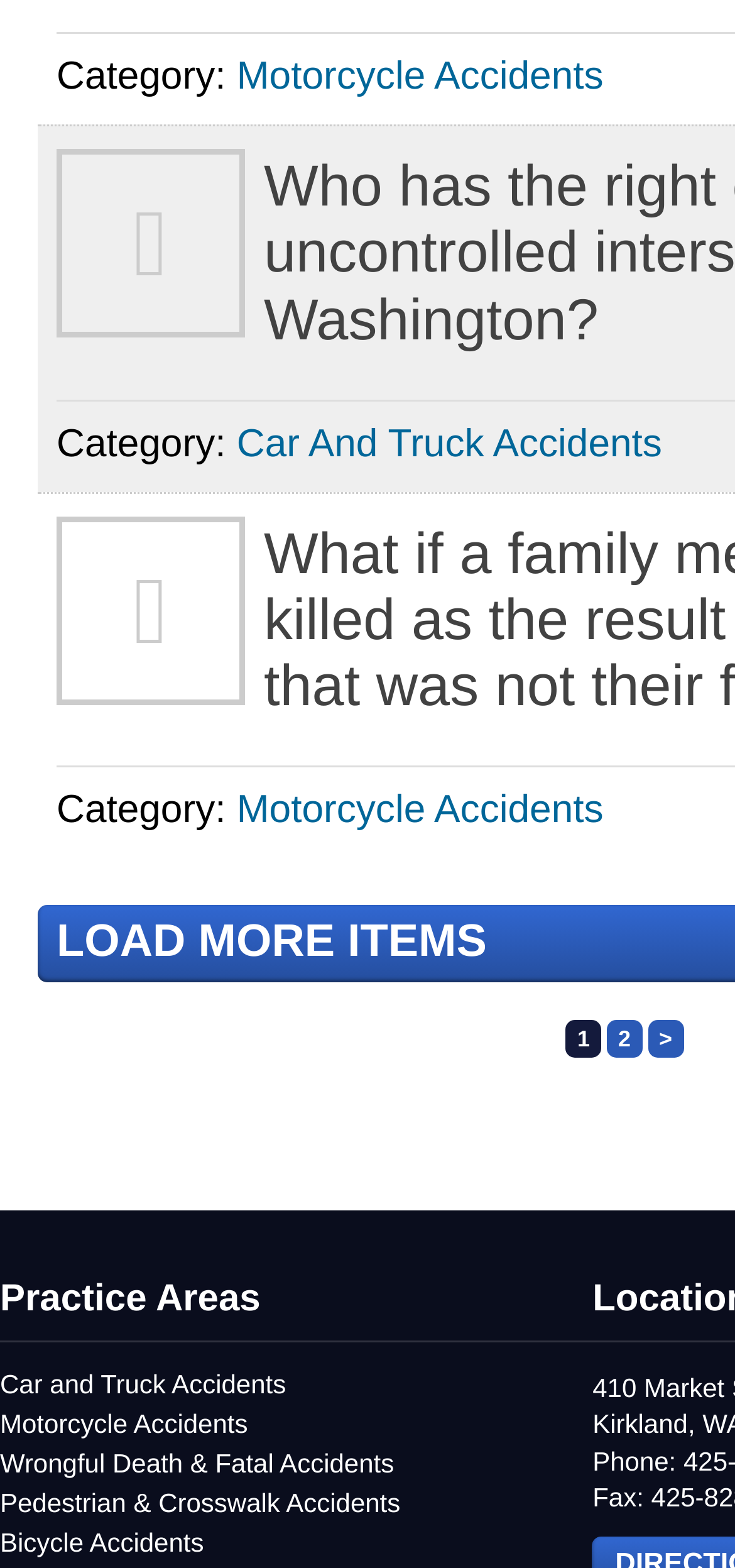Please specify the bounding box coordinates of the element that should be clicked to execute the given instruction: 'Click on Motorcycle Accidents'. Ensure the coordinates are four float numbers between 0 and 1, expressed as [left, top, right, bottom].

[0.322, 0.035, 0.821, 0.063]